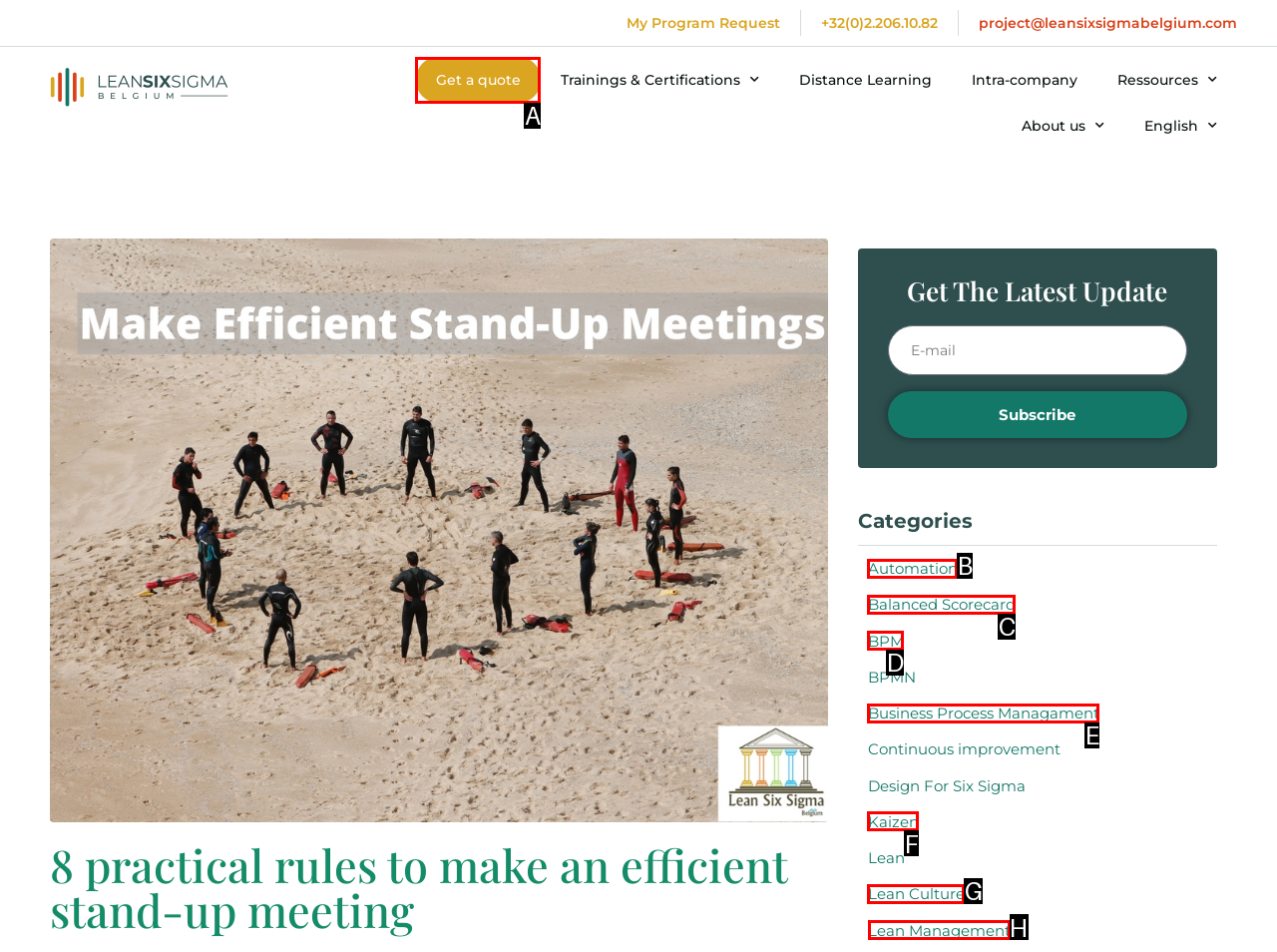Choose the letter that corresponds to the correct button to accomplish the task: Learn about 'Lean Management'
Reply with the letter of the correct selection only.

H